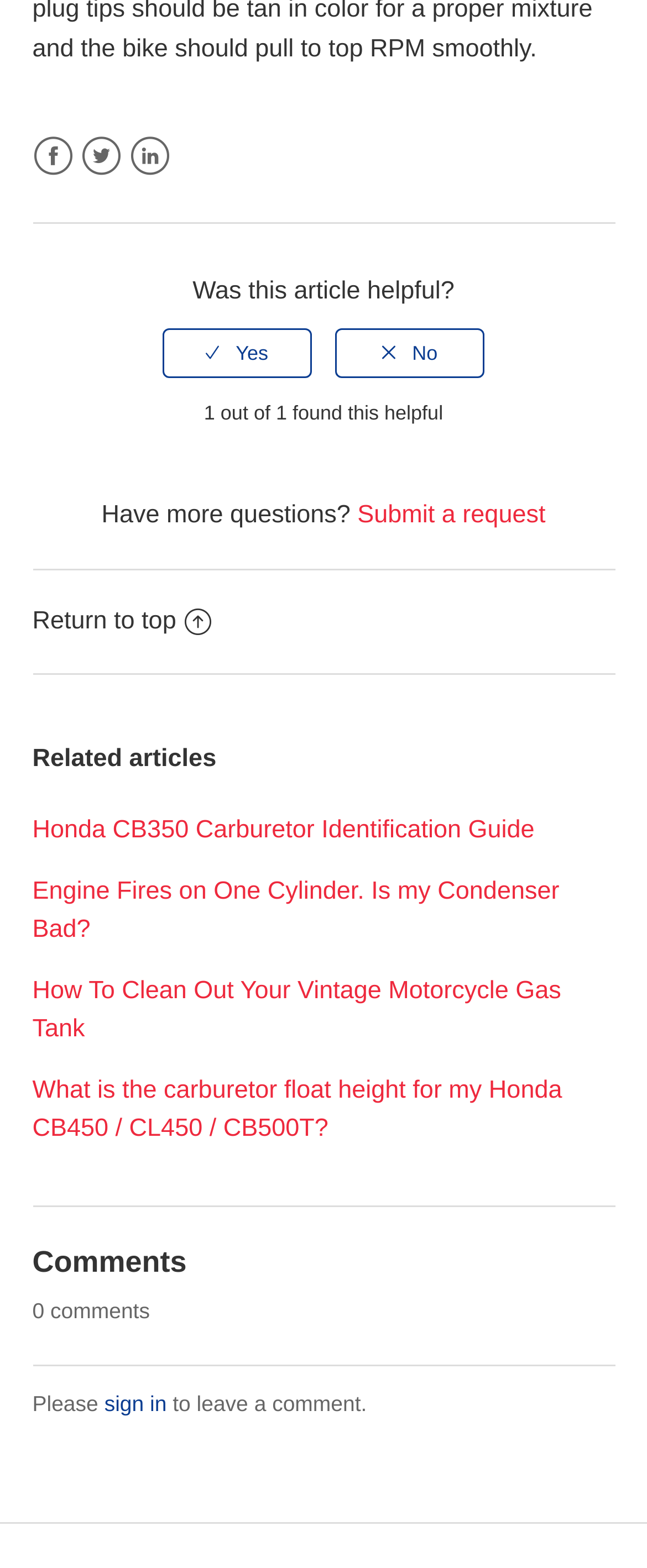Answer this question using a single word or a brief phrase:
What is the topic of the related articles?

Motorcycles